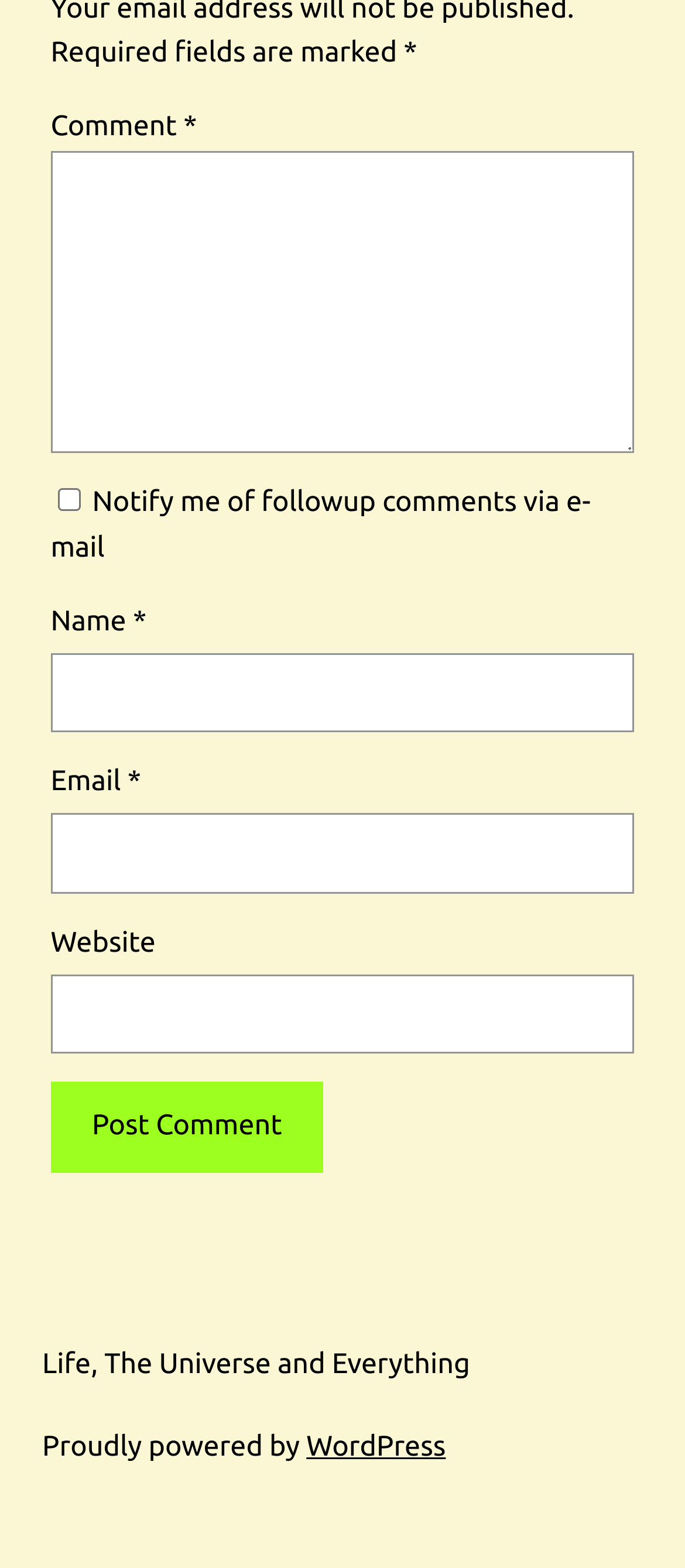Find the bounding box coordinates of the element I should click to carry out the following instruction: "Type your name".

[0.074, 0.416, 0.926, 0.467]